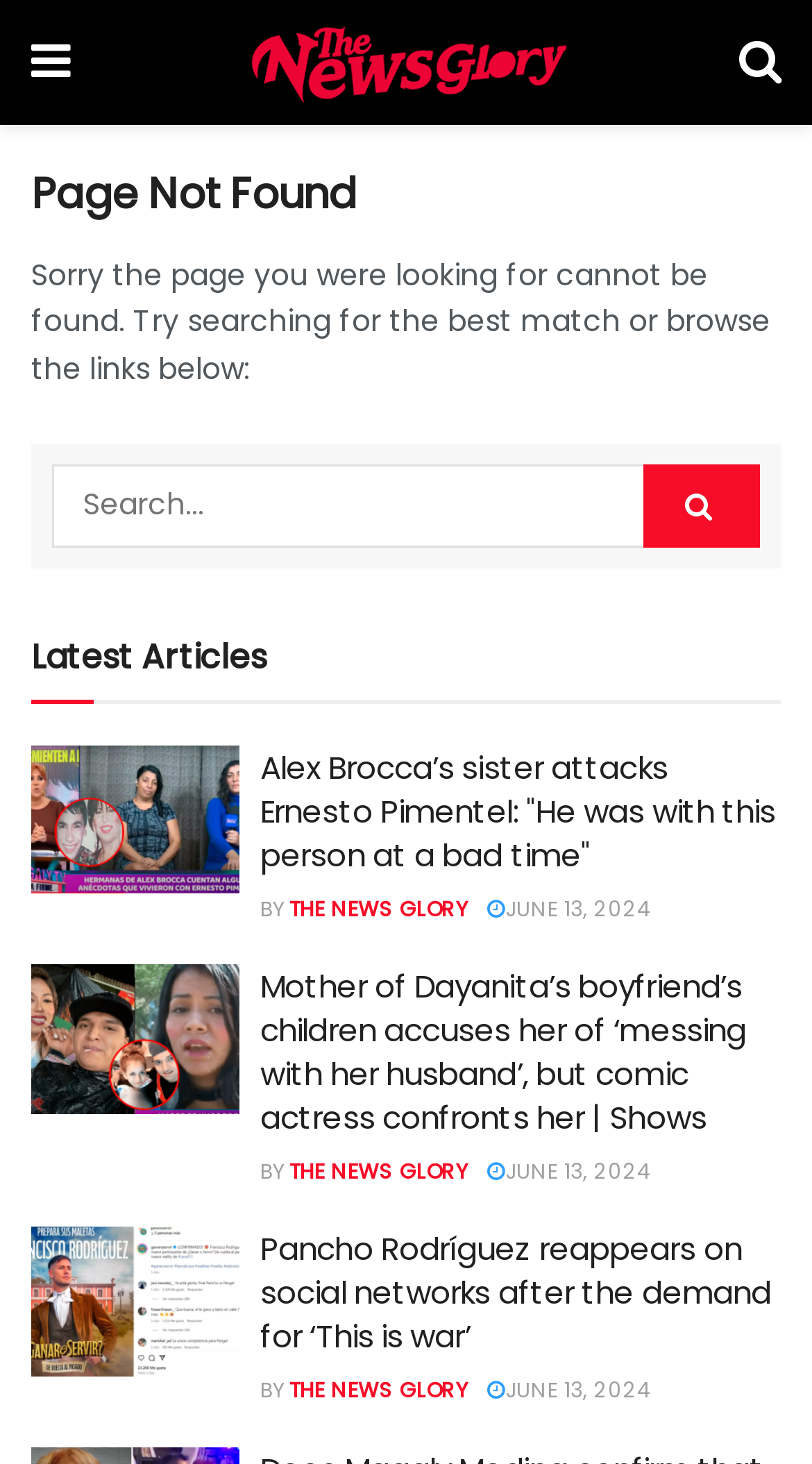Could you indicate the bounding box coordinates of the region to click in order to complete this instruction: "Read the article about Alex Brocca’s sister".

[0.321, 0.509, 0.955, 0.598]